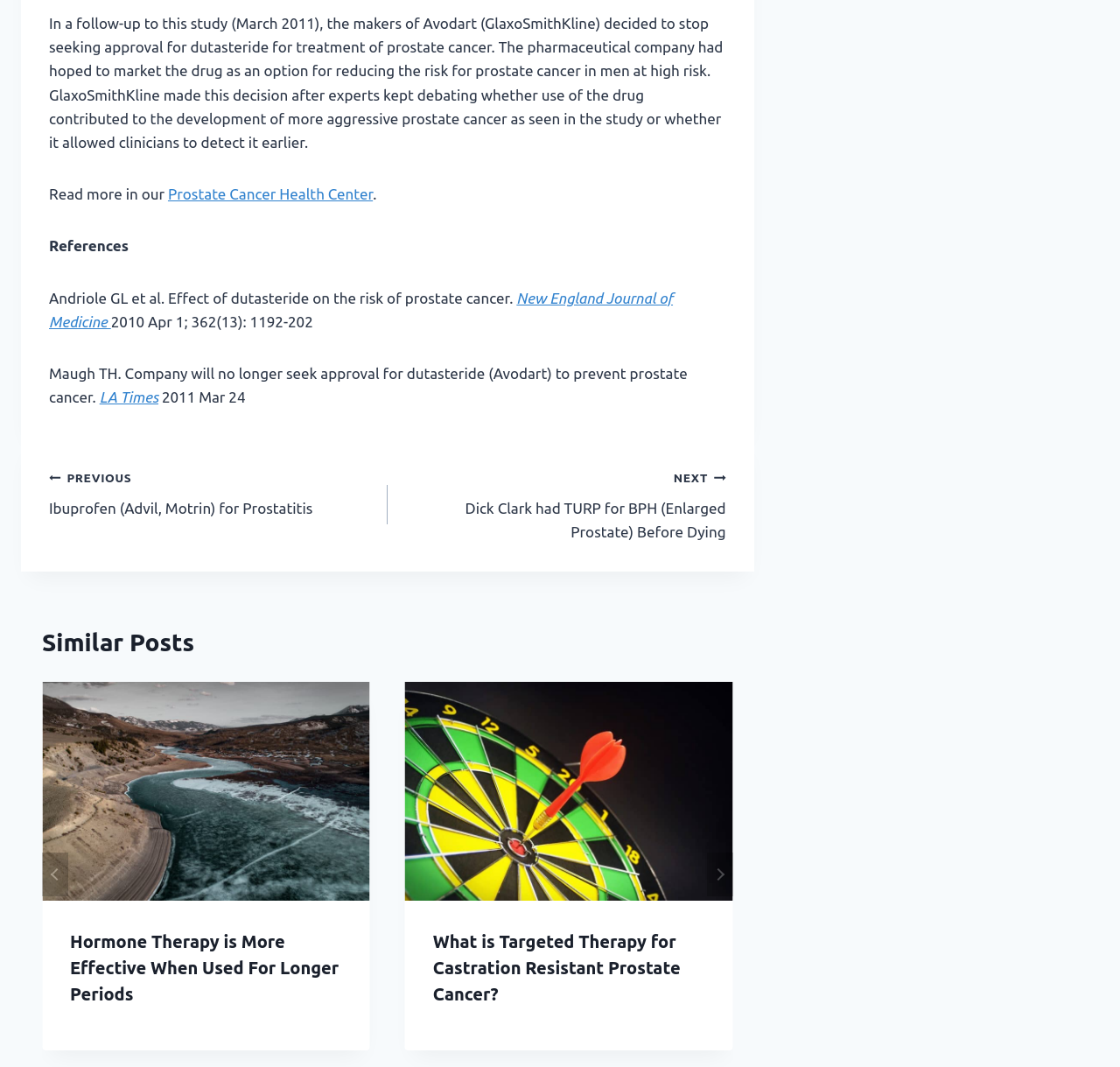Identify the bounding box coordinates of the area you need to click to perform the following instruction: "Learn about hormone therapy".

[0.062, 0.873, 0.303, 0.941]